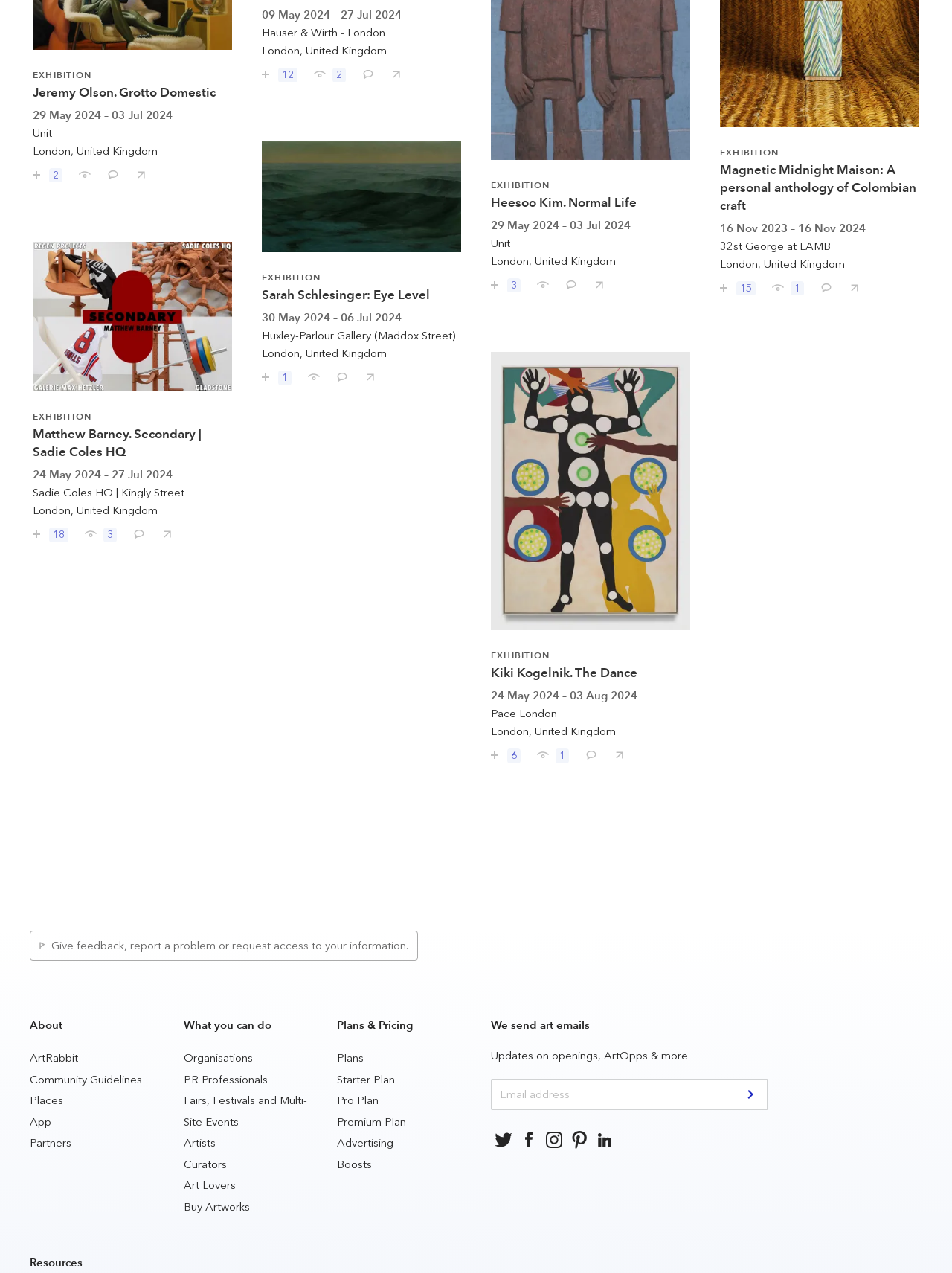Please specify the bounding box coordinates of the area that should be clicked to accomplish the following instruction: "Save Jeremy Olson. Grotto Domestic". The coordinates should consist of four float numbers between 0 and 1, i.e., [left, top, right, bottom].

[0.023, 0.126, 0.073, 0.143]